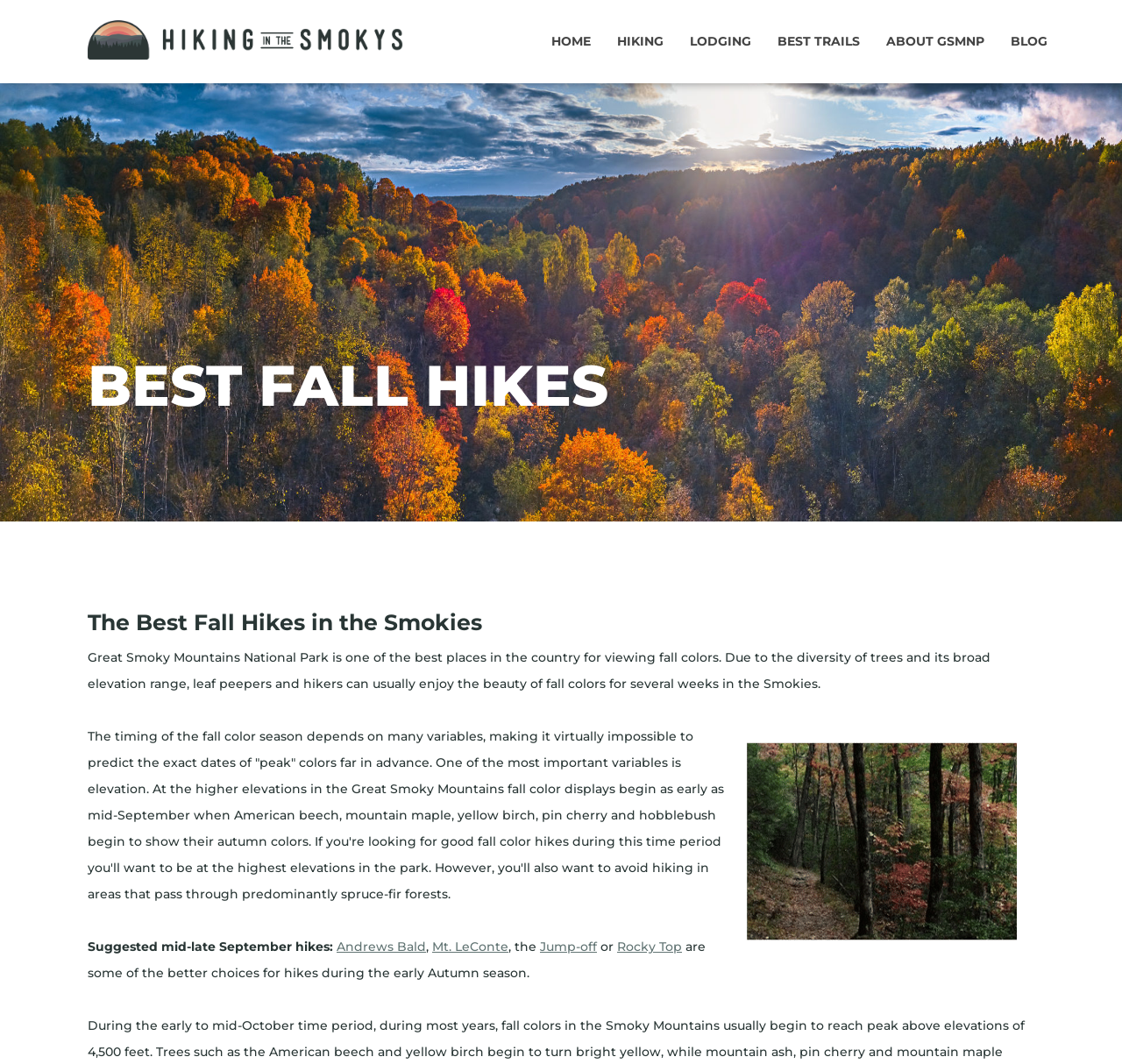What is the name of the national park mentioned?
Using the image, provide a concise answer in one word or a short phrase.

Great Smoky Mountains National Park